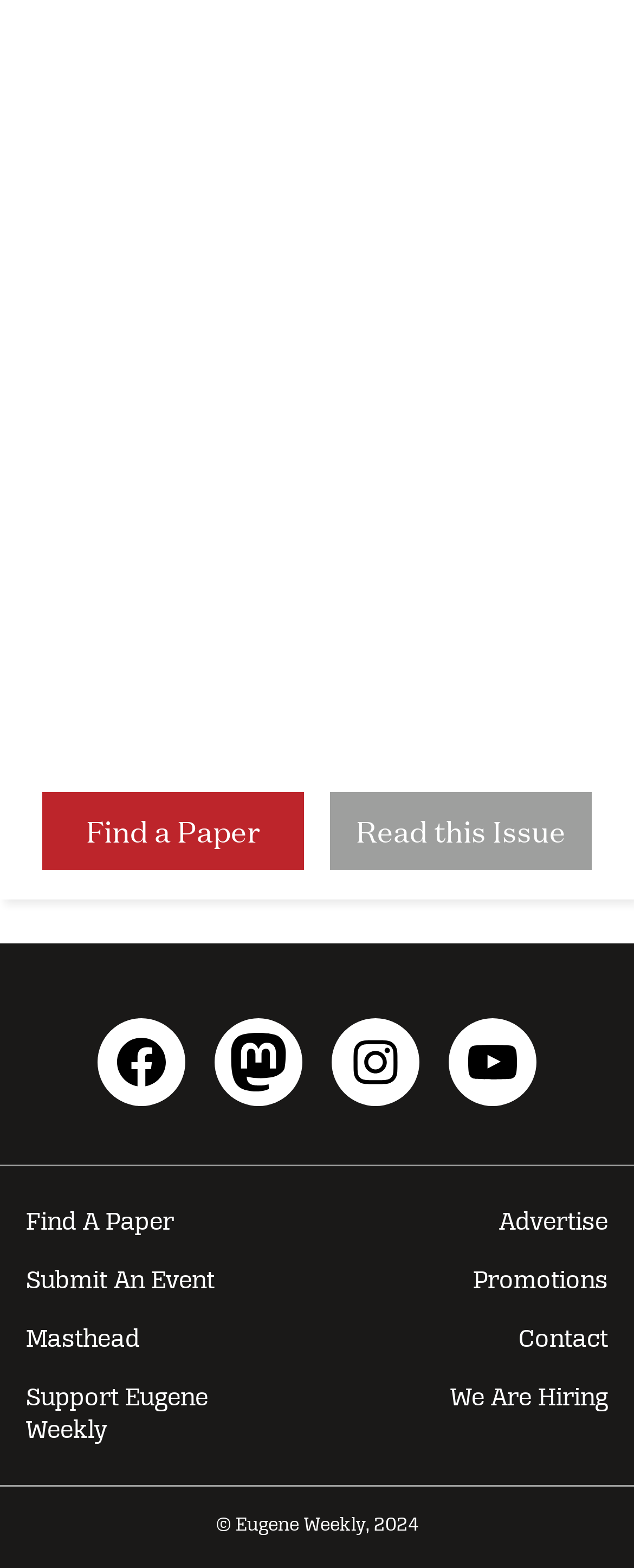Based on the image, provide a detailed and complete answer to the question: 
What is the theme of the website?

I determined the theme of the website by looking at the various links and sections available, such as 'Find a Paper', 'Read this Issue', and 'Submit An Event', which suggest that the website is related to a news publication or newspaper.